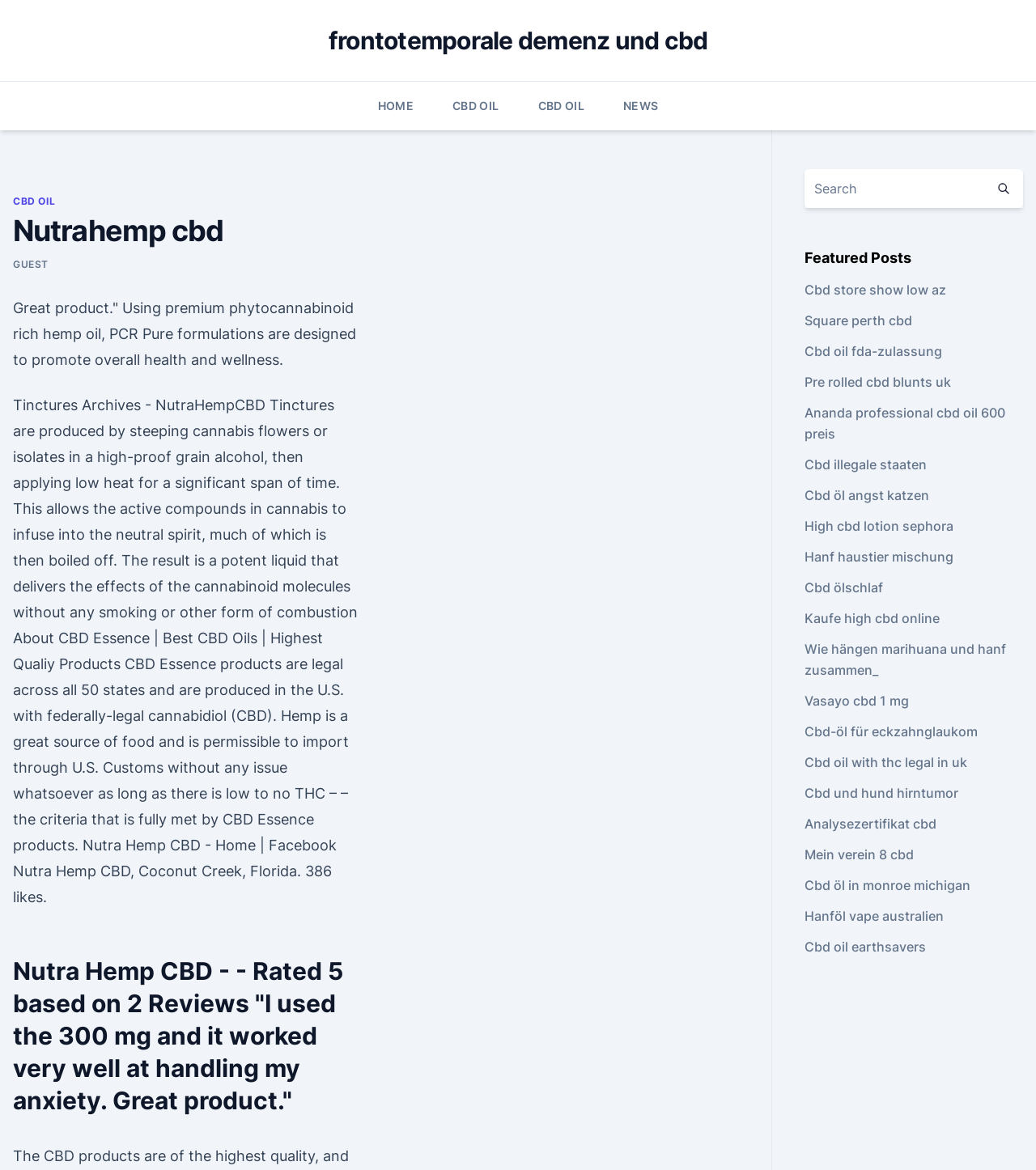Please identify the bounding box coordinates of the element that needs to be clicked to execute the following command: "Check out the 'NEWS' section". Provide the bounding box using four float numbers between 0 and 1, formatted as [left, top, right, bottom].

[0.602, 0.07, 0.635, 0.111]